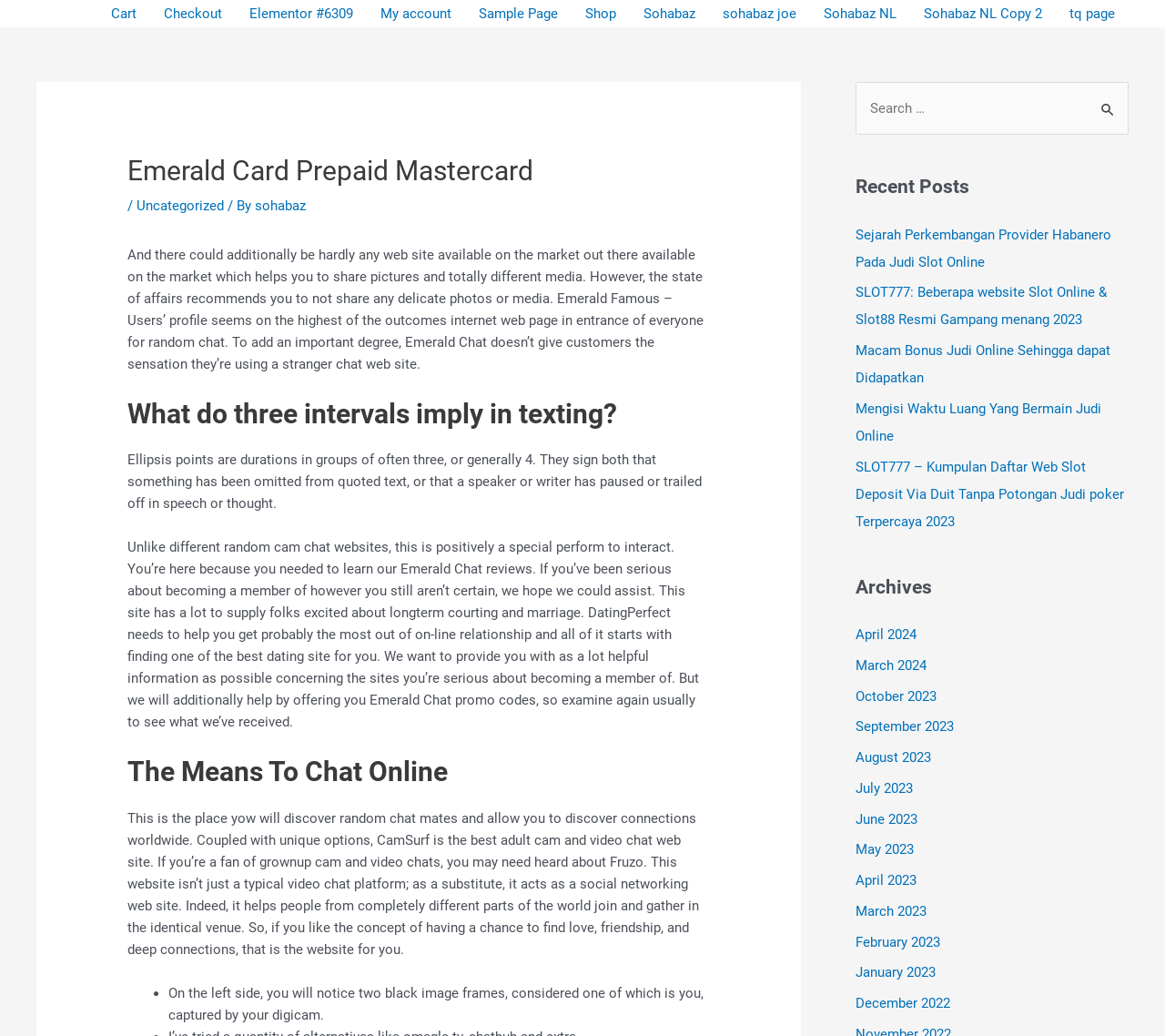Pinpoint the bounding box coordinates of the area that should be clicked to complete the following instruction: "Read the 'Recent Posts'". The coordinates must be given as four float numbers between 0 and 1, i.e., [left, top, right, bottom].

[0.734, 0.167, 0.969, 0.195]